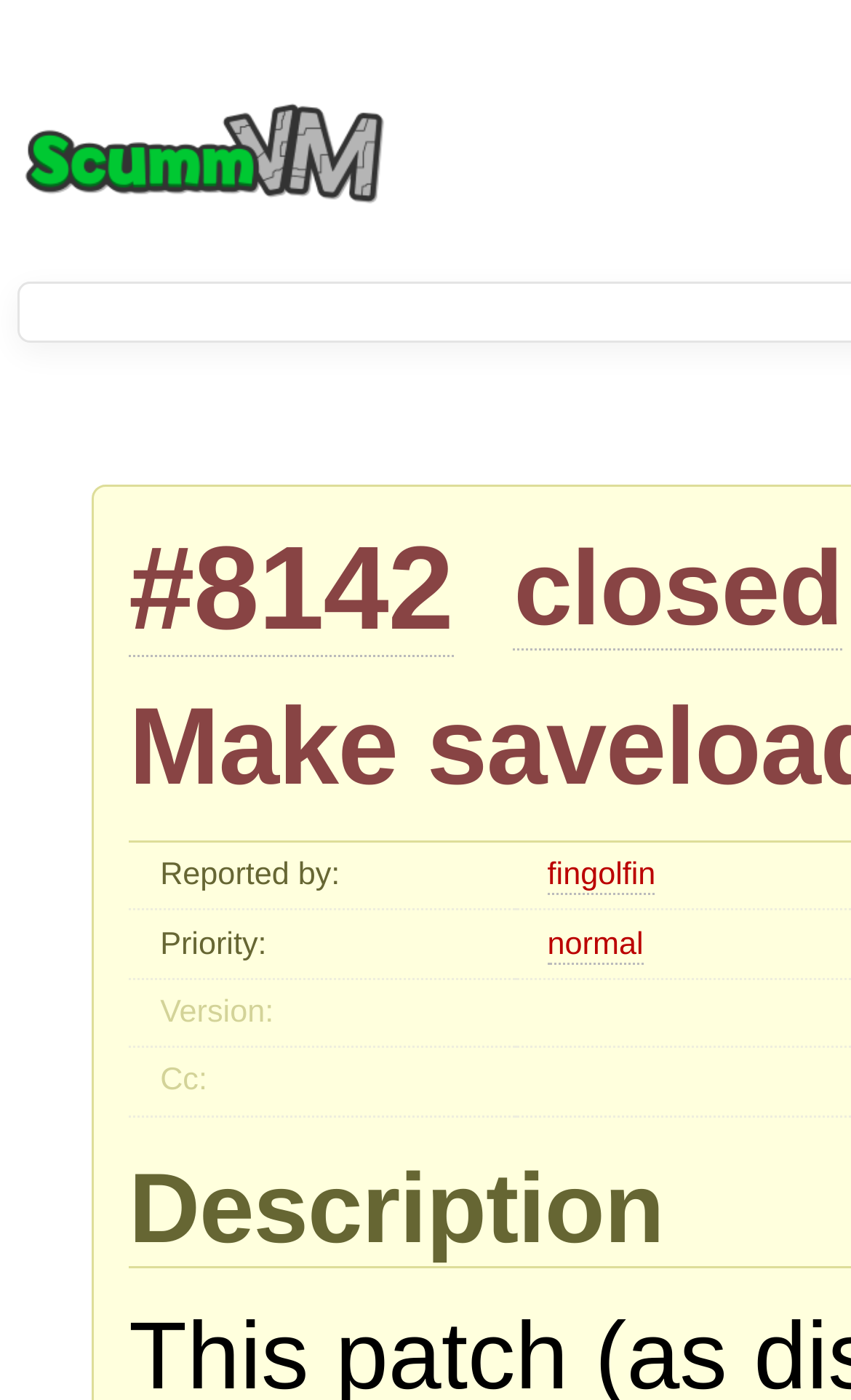Can you locate the main headline on this webpage and provide its text content?

Make saveload system extensible